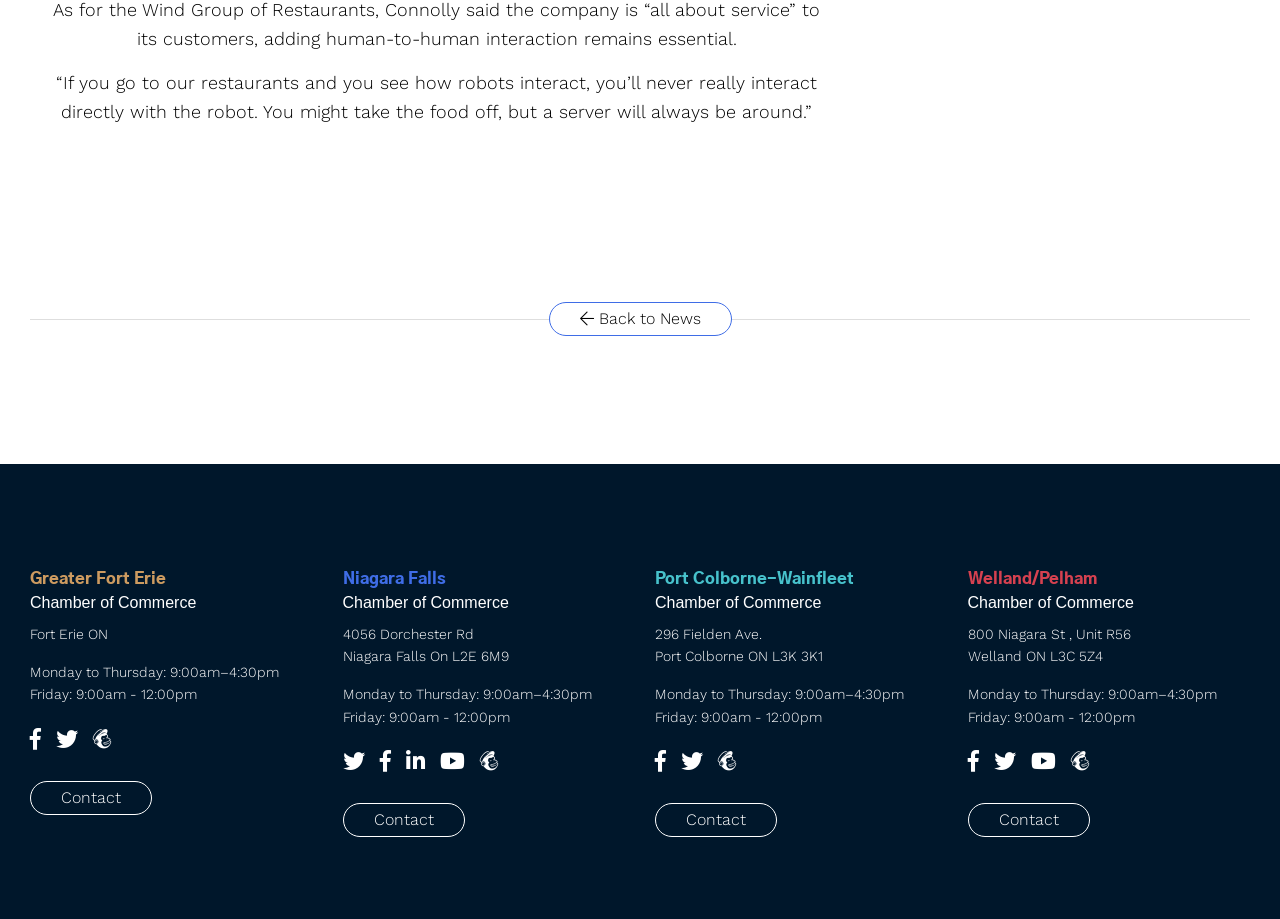Please provide the bounding box coordinates for the element that needs to be clicked to perform the following instruction: "Contact Niagara Falls Chamber of Commerce". The coordinates should be given as four float numbers between 0 and 1, i.e., [left, top, right, bottom].

[0.268, 0.874, 0.363, 0.911]